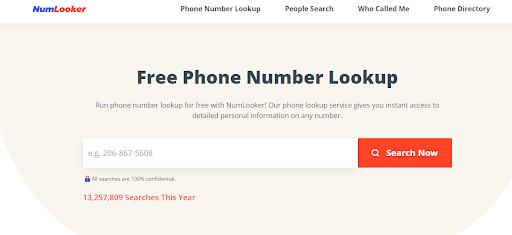Provide a single word or phrase answer to the question: 
How many searches have been conducted this year?

Over 13 million